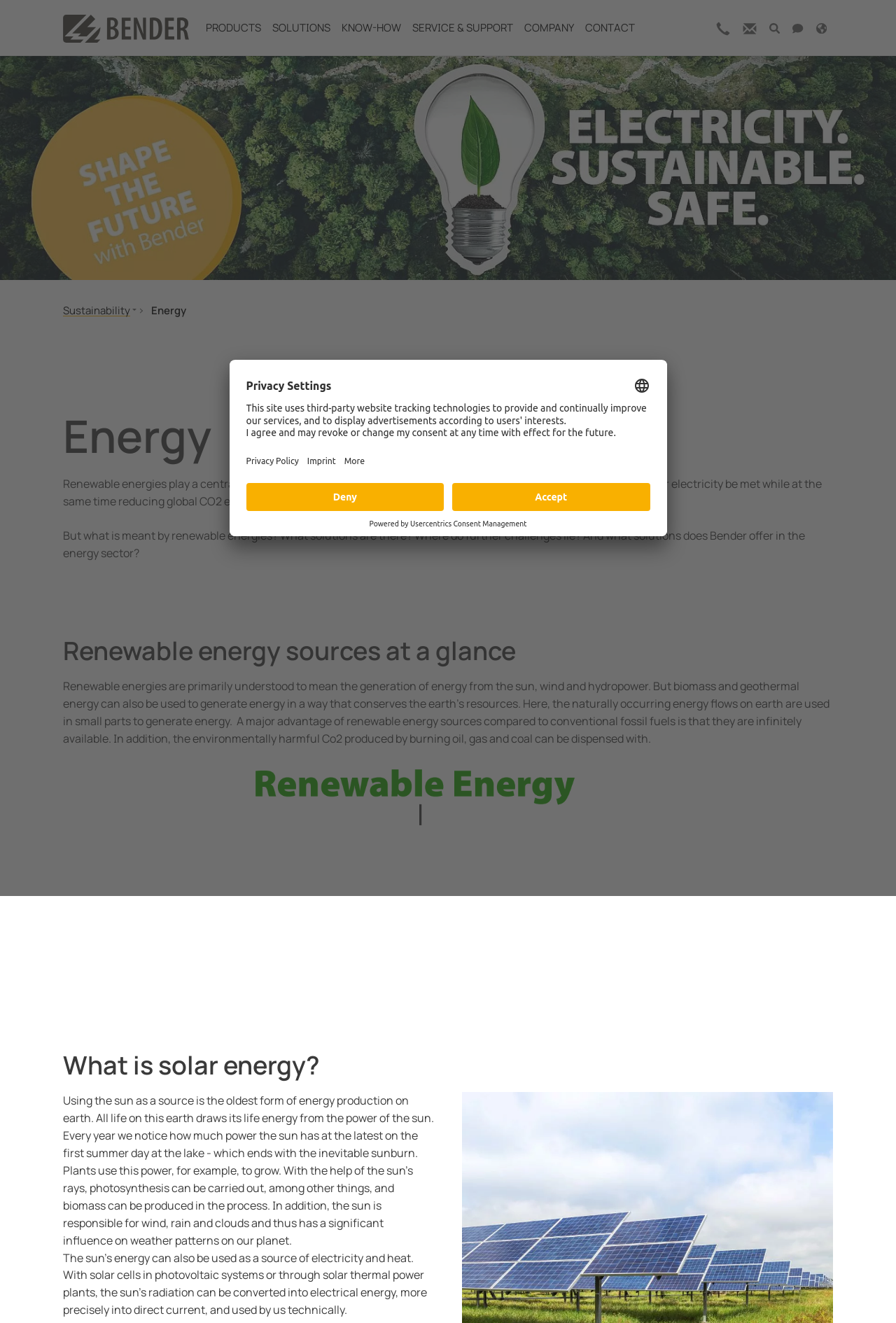Find the UI element described as: "parent_node: PRODUCTS title="Scroll to top"" and predict its bounding box coordinates. Ensure the coordinates are four float numbers between 0 and 1, [left, top, right, bottom].

[0.947, 0.641, 0.984, 0.667]